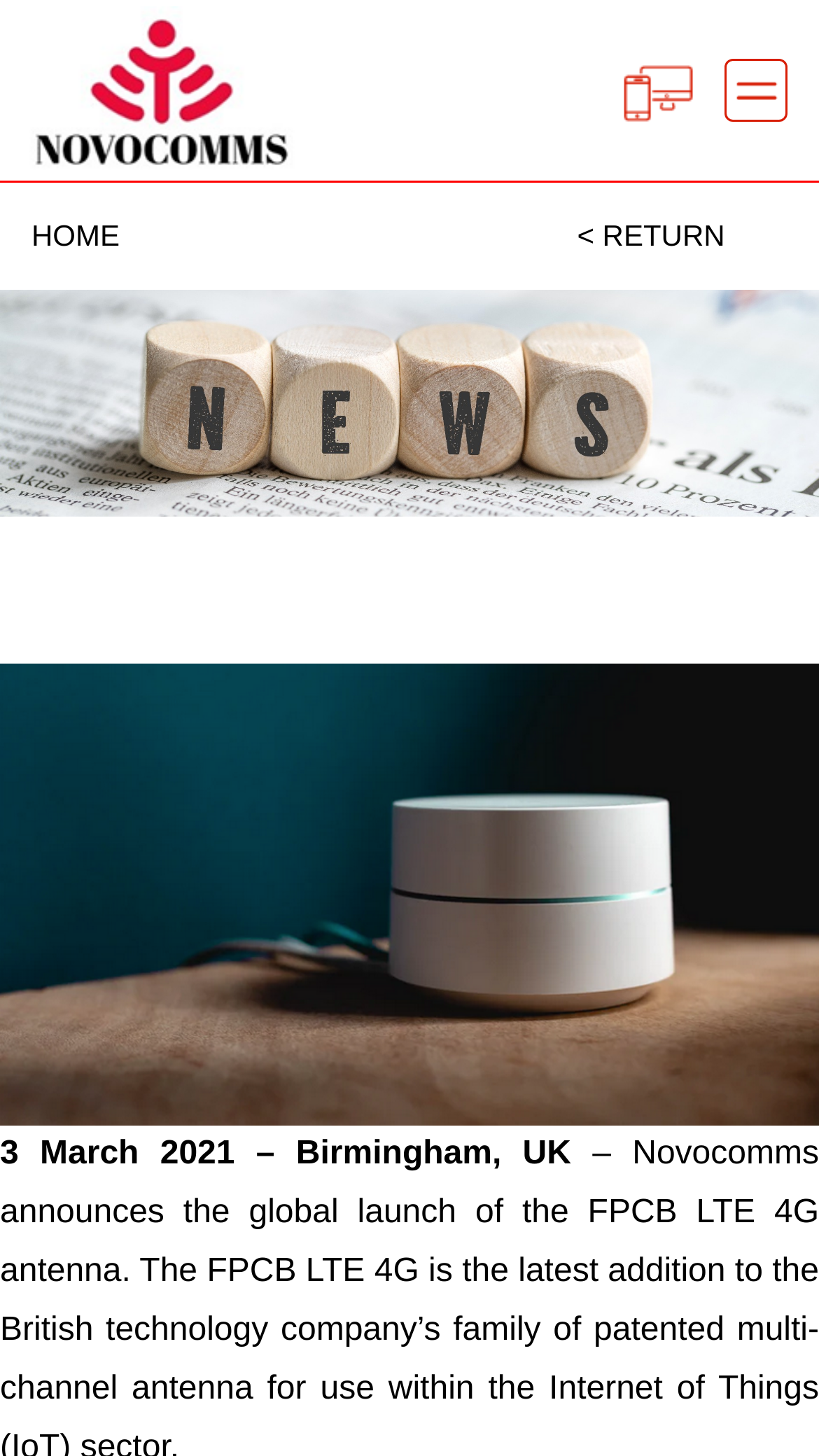What is the text on the top-left link?
Relying on the image, give a concise answer in one word or a brief phrase.

HOME